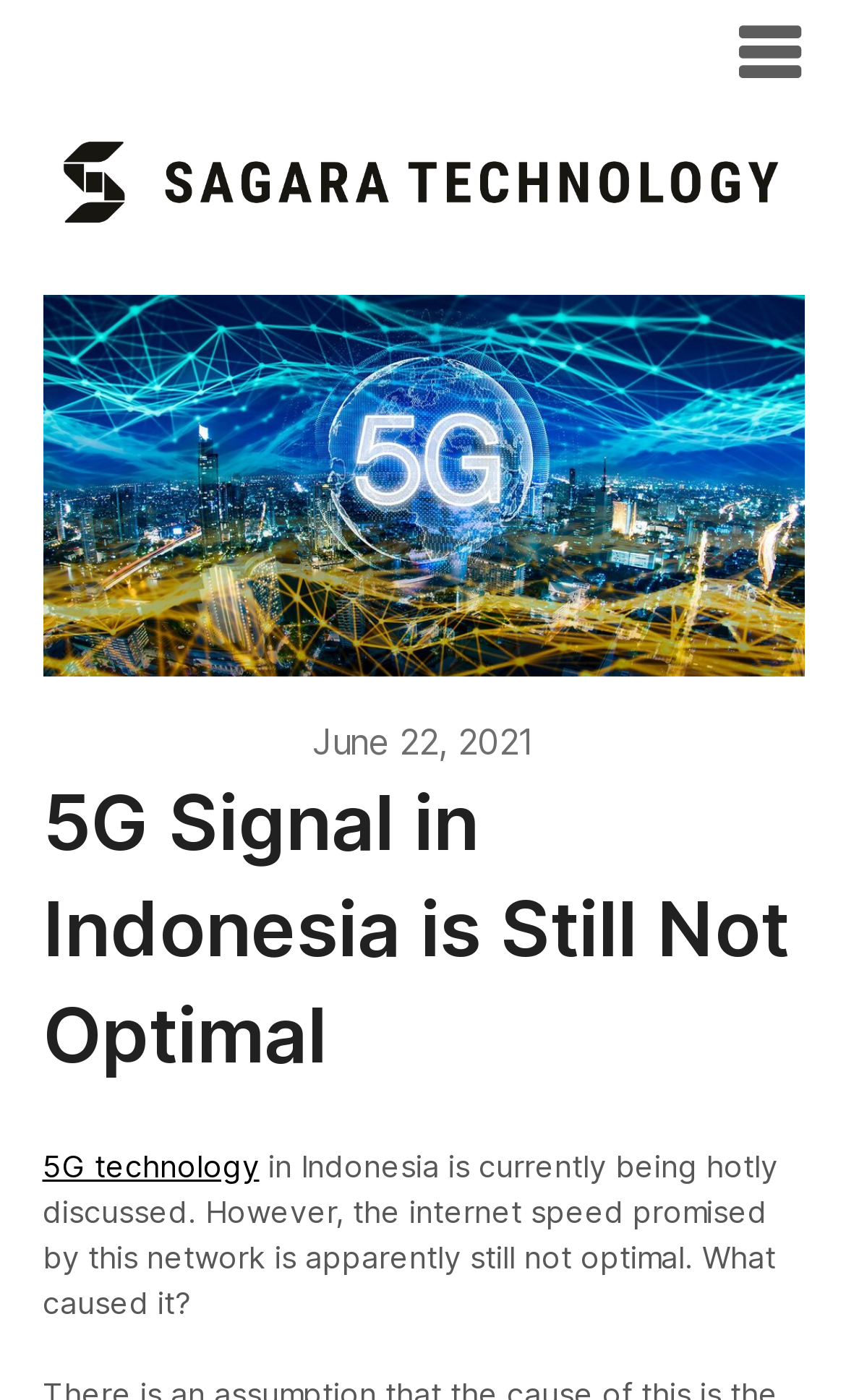Please provide a brief answer to the question using only one word or phrase: 
What is the topic of discussion in Indonesia?

5G signal technology